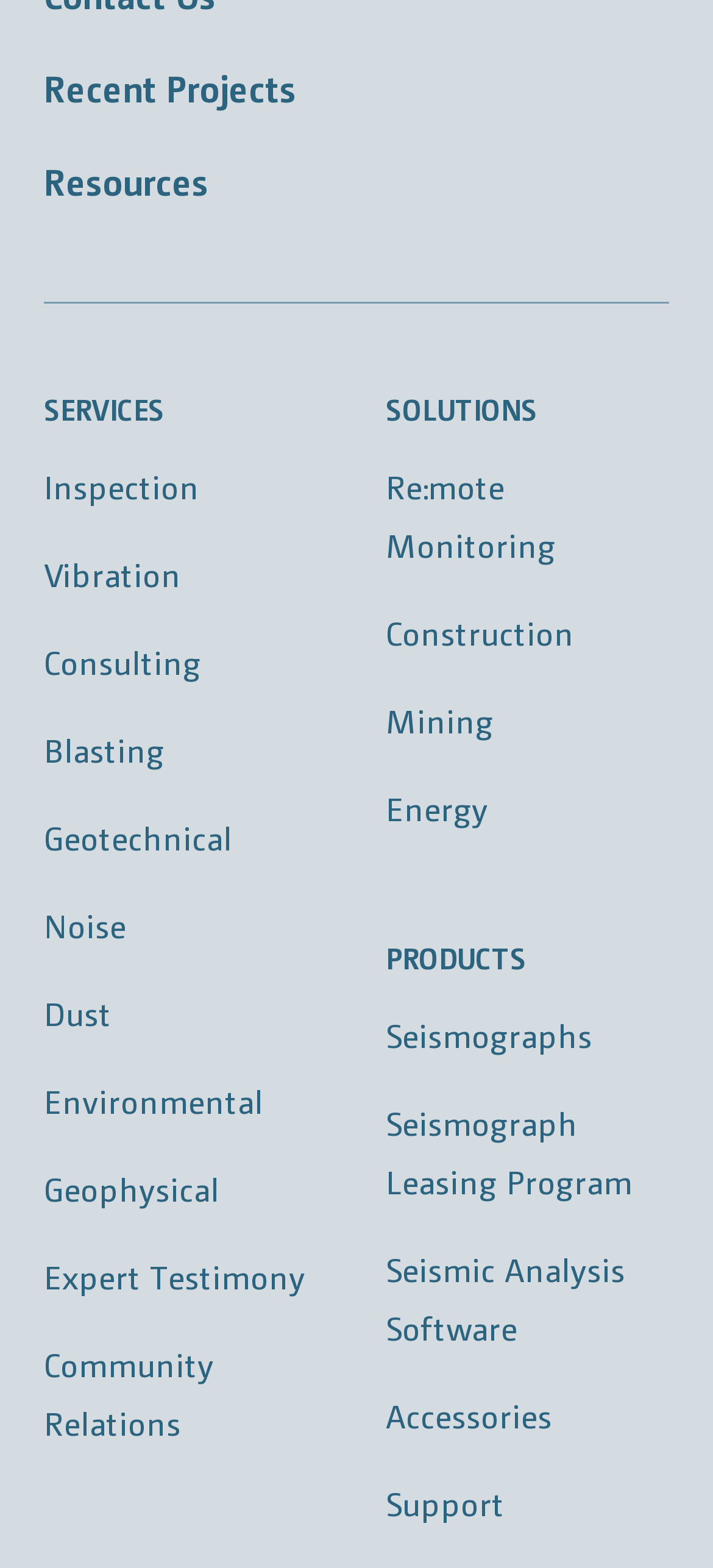How many products are listed?
Please answer the question with a single word or phrase, referencing the image.

5